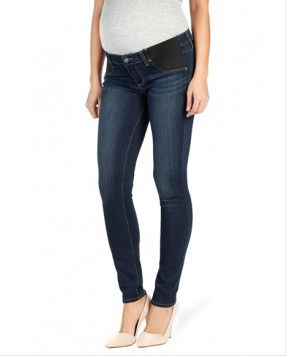Respond with a single word or phrase to the following question:
What is the purpose of the belly panel?

Accommodates growing bump